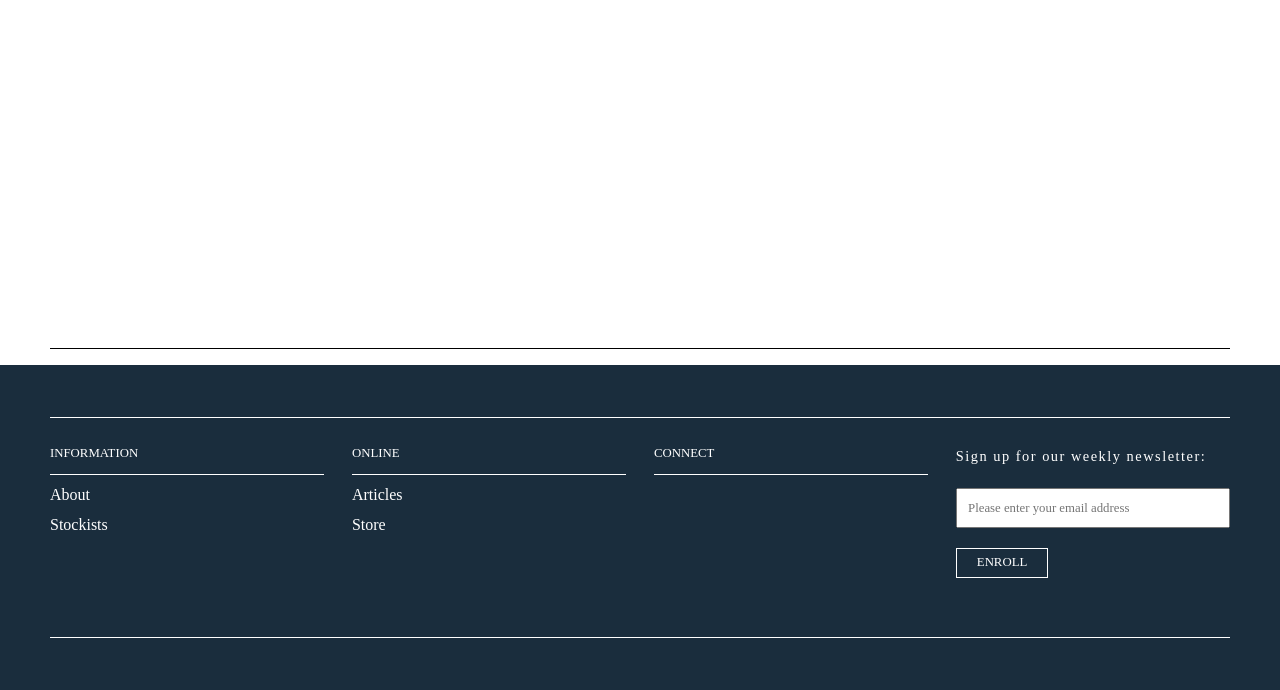Provide a brief response using a word or short phrase to this question:
What is the purpose of the textbox?

Enter email address